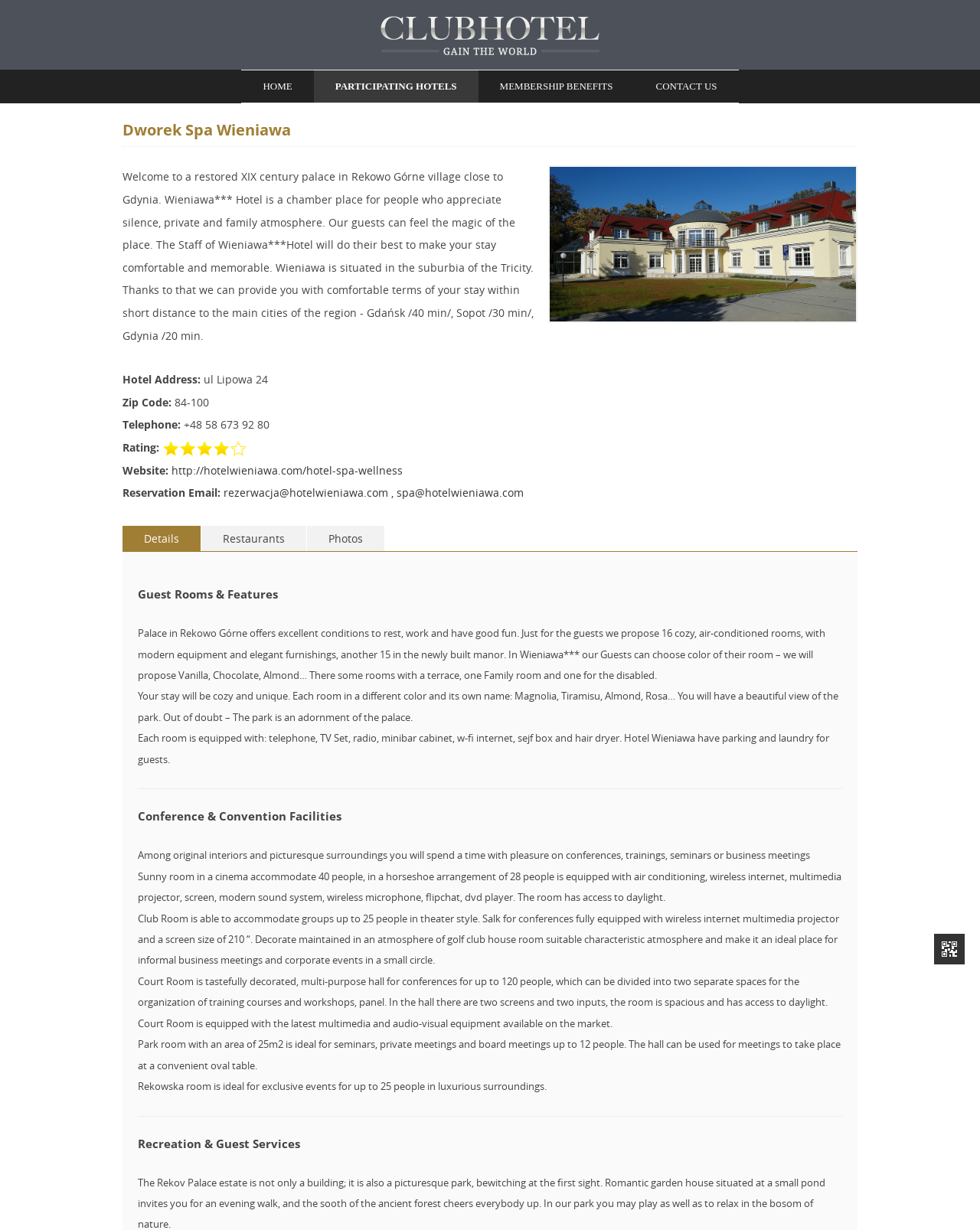Please locate the bounding box coordinates of the element that should be clicked to complete the given instruction: "Scan the QR code".

[0.953, 0.759, 0.984, 0.784]